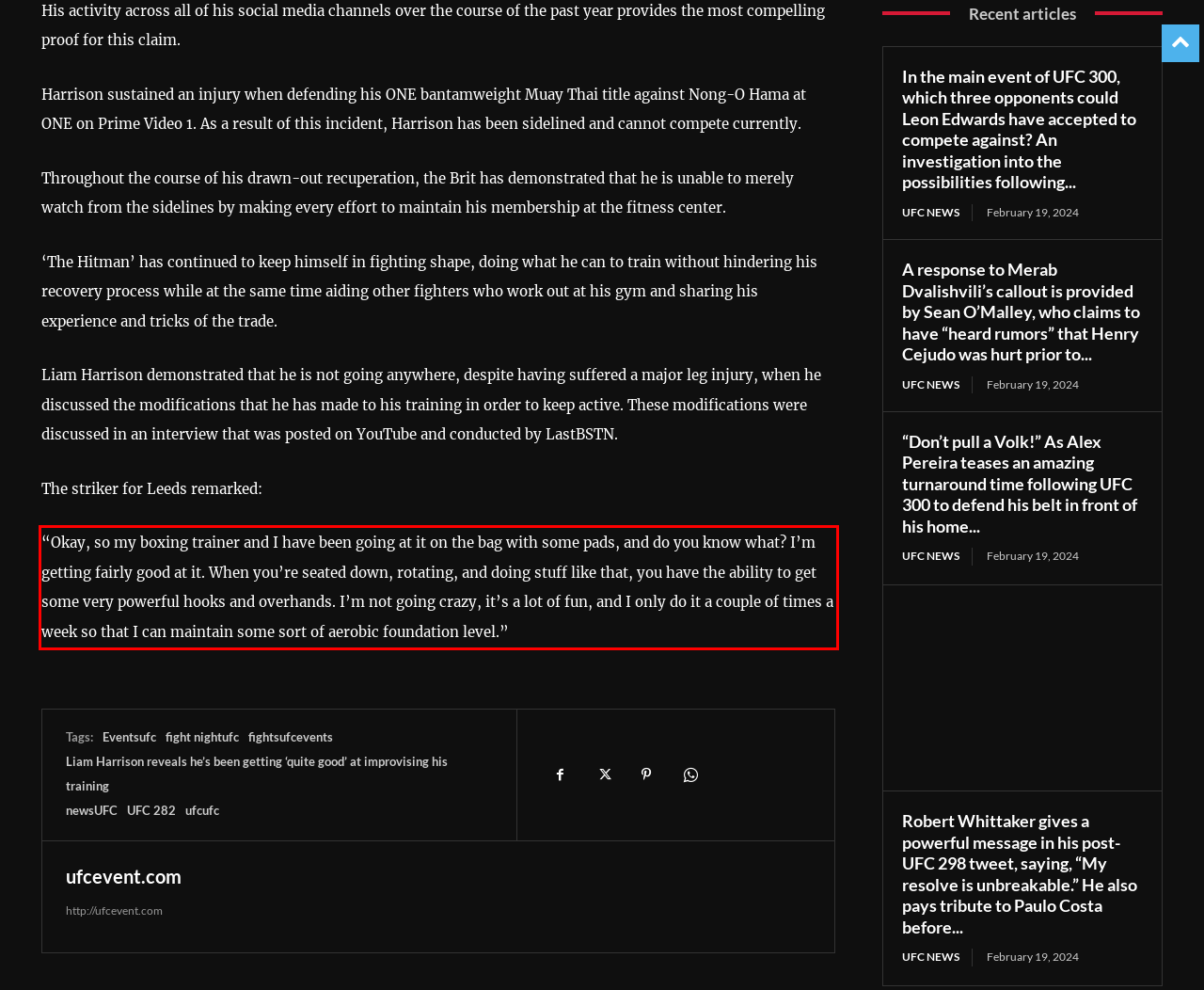Observe the screenshot of the webpage, locate the red bounding box, and extract the text content within it.

“Okay, so my boxing trainer and I have been going at it on the bag with some pads, and do you know what? I’m getting fairly good at it. When you’re seated down, rotating, and doing stuff like that, you have the ability to get some very powerful hooks and overhands. I’m not going crazy, it’s a lot of fun, and I only do it a couple of times a week so that I can maintain some sort of aerobic foundation level.”